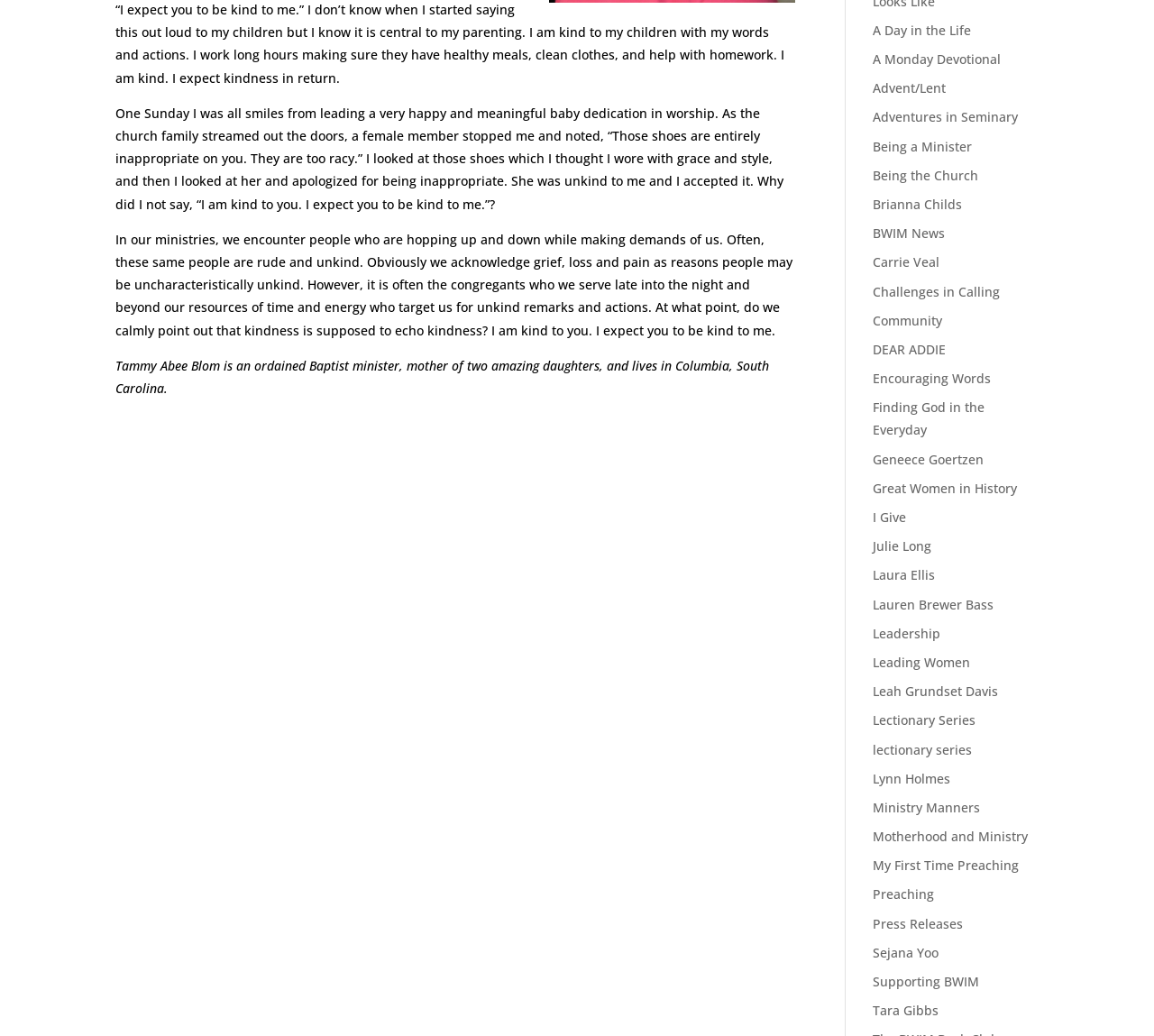Using floating point numbers between 0 and 1, provide the bounding box coordinates in the format (top-left x, top-left y, bottom-right x, bottom-right y). Locate the UI element described here: Lectionary Series

[0.756, 0.687, 0.845, 0.704]